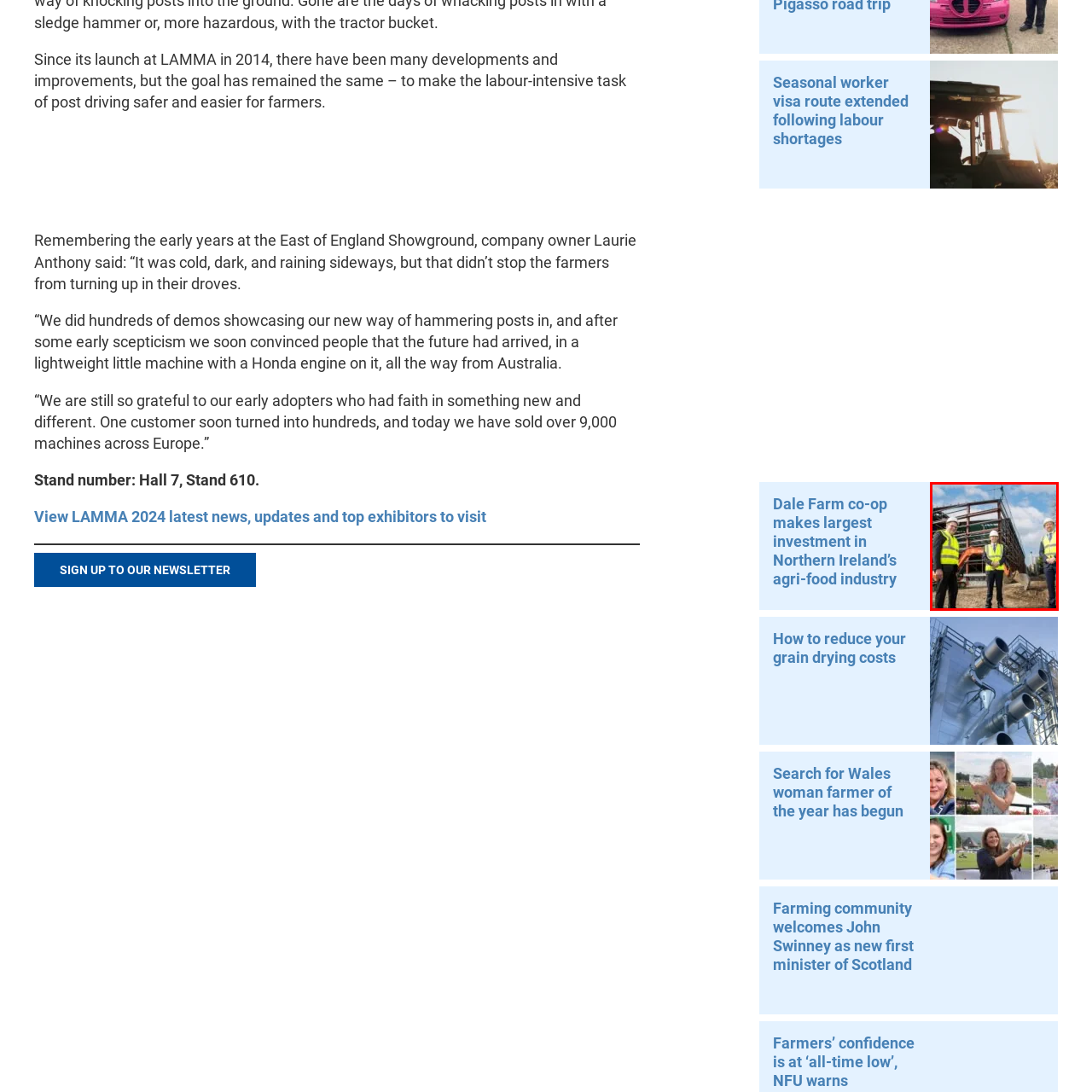Study the image inside the red outline, What is the weather like? 
Respond with a brief word or phrase.

Partly cloudy